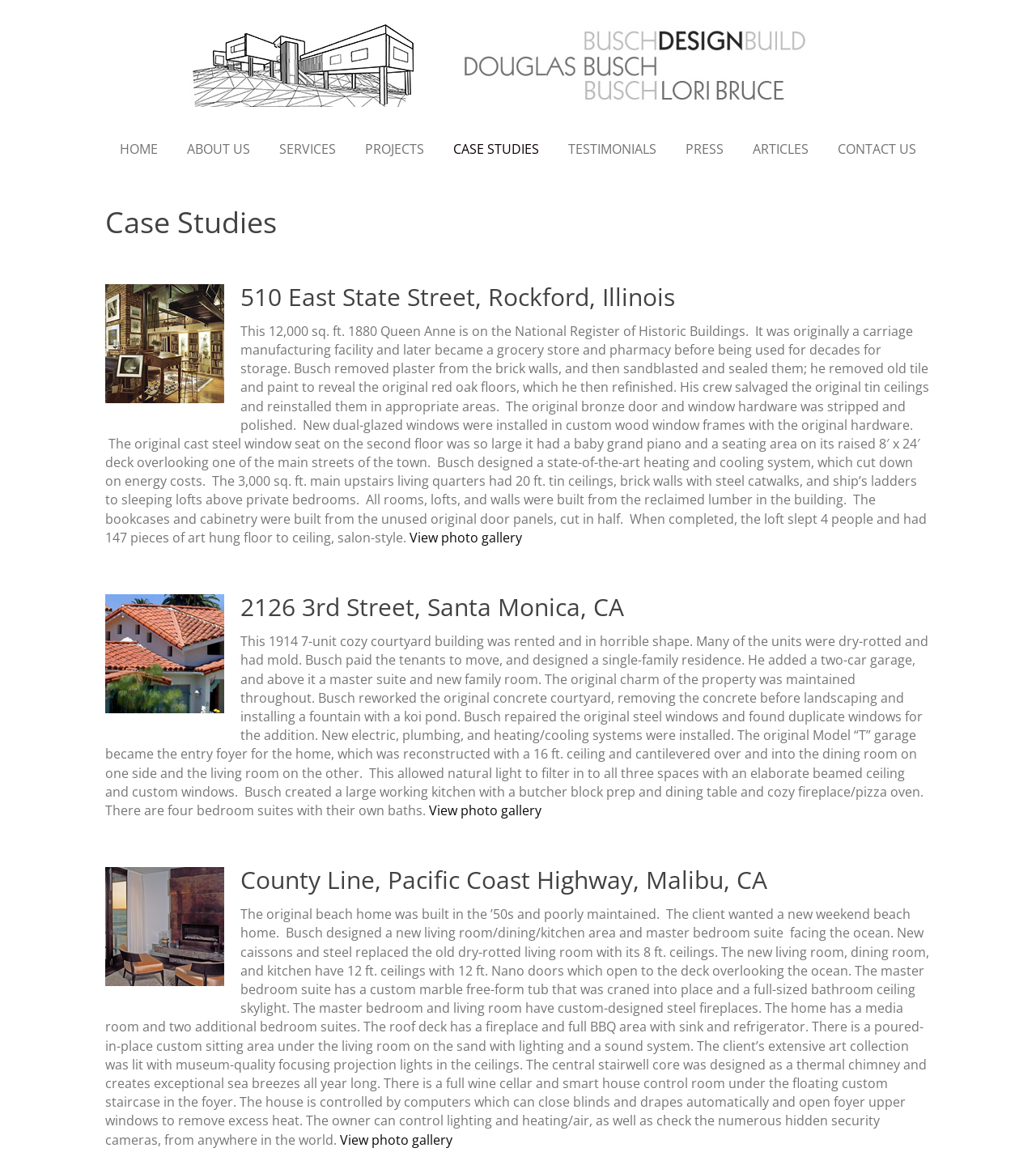Specify the bounding box coordinates of the element's area that should be clicked to execute the given instruction: "Read more about the project at 2126 3rd Street, Santa Monica, CA". The coordinates should be four float numbers between 0 and 1, i.e., [left, top, right, bottom].

[0.232, 0.507, 0.602, 0.535]